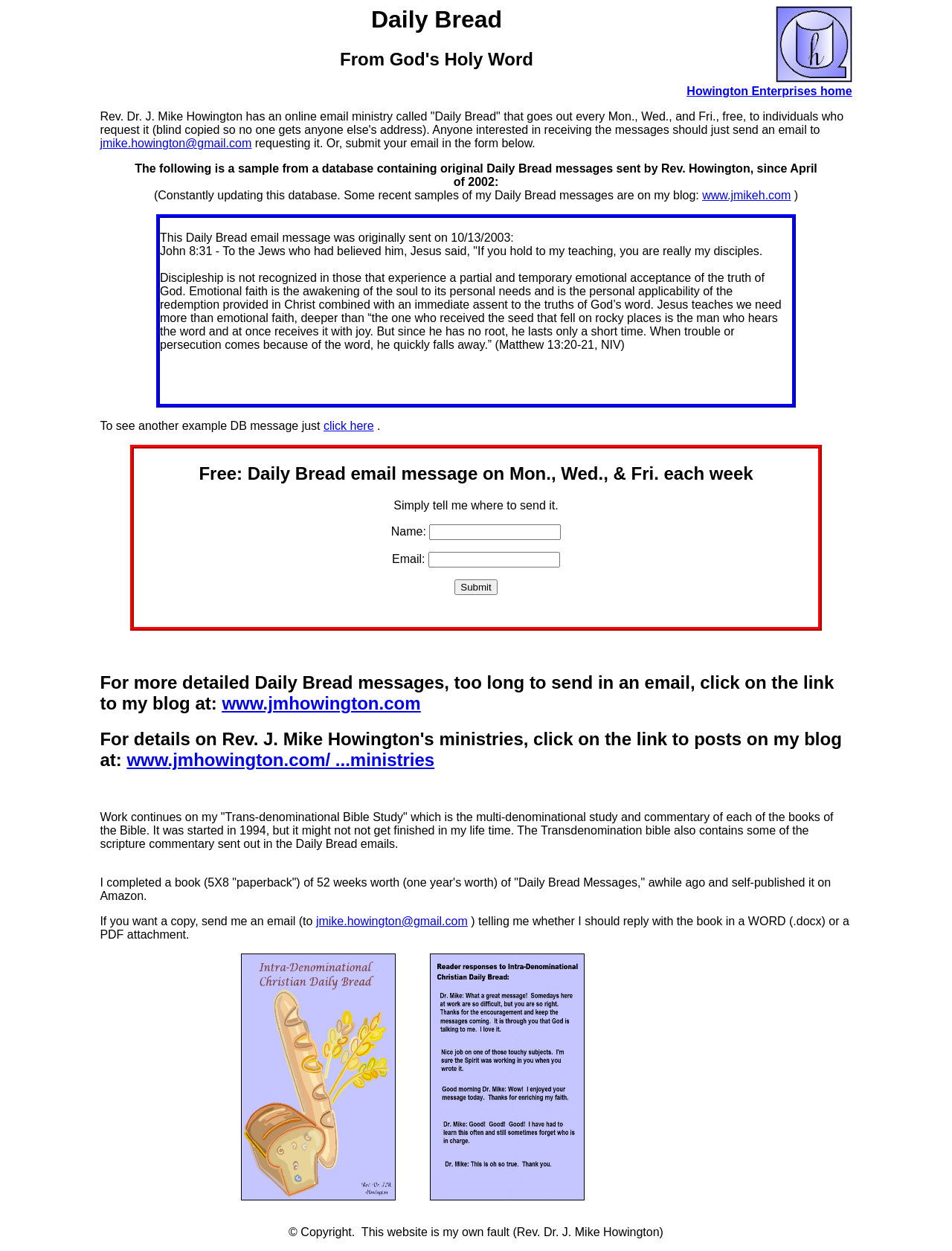Show the bounding box coordinates of the element that should be clicked to complete the task: "Submit your email in the form below".

[0.478, 0.463, 0.522, 0.476]